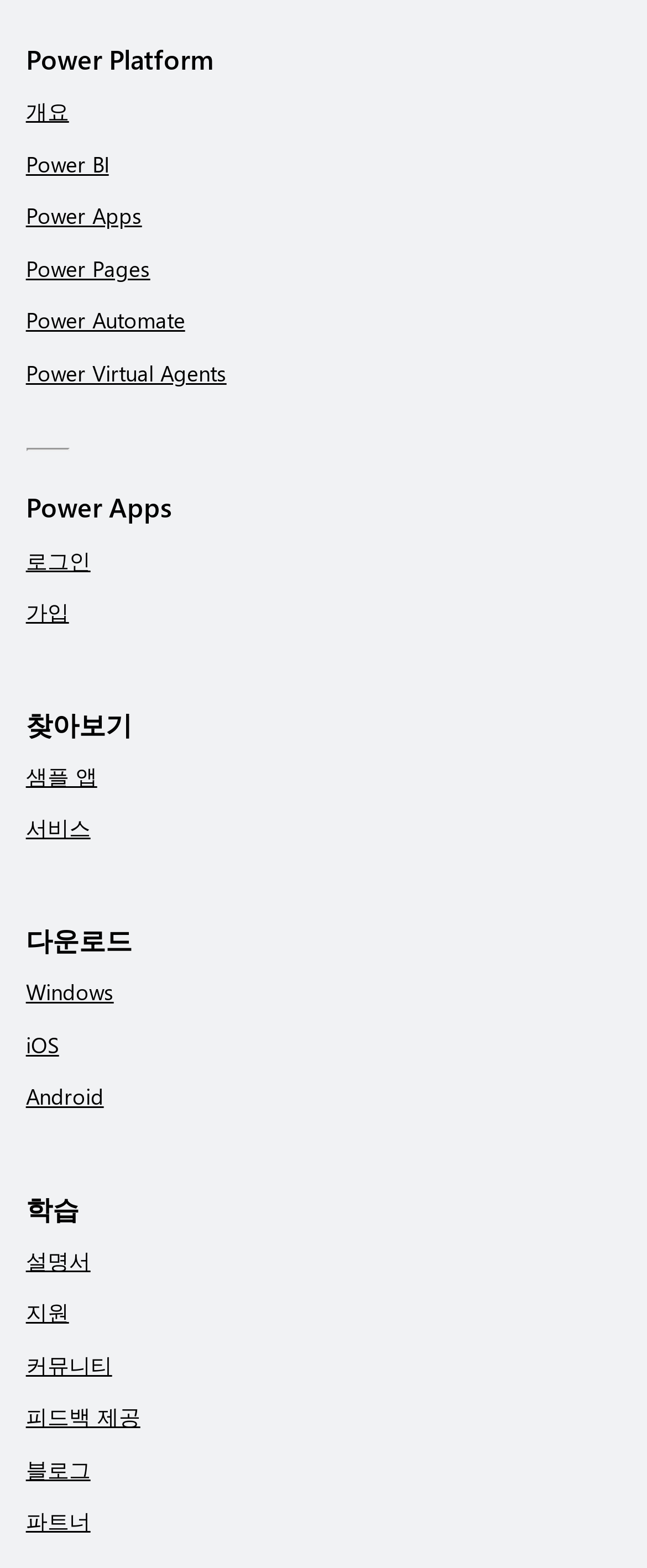Based on the description "블로그", find the bounding box of the specified UI element.

[0.04, 0.927, 0.14, 0.945]